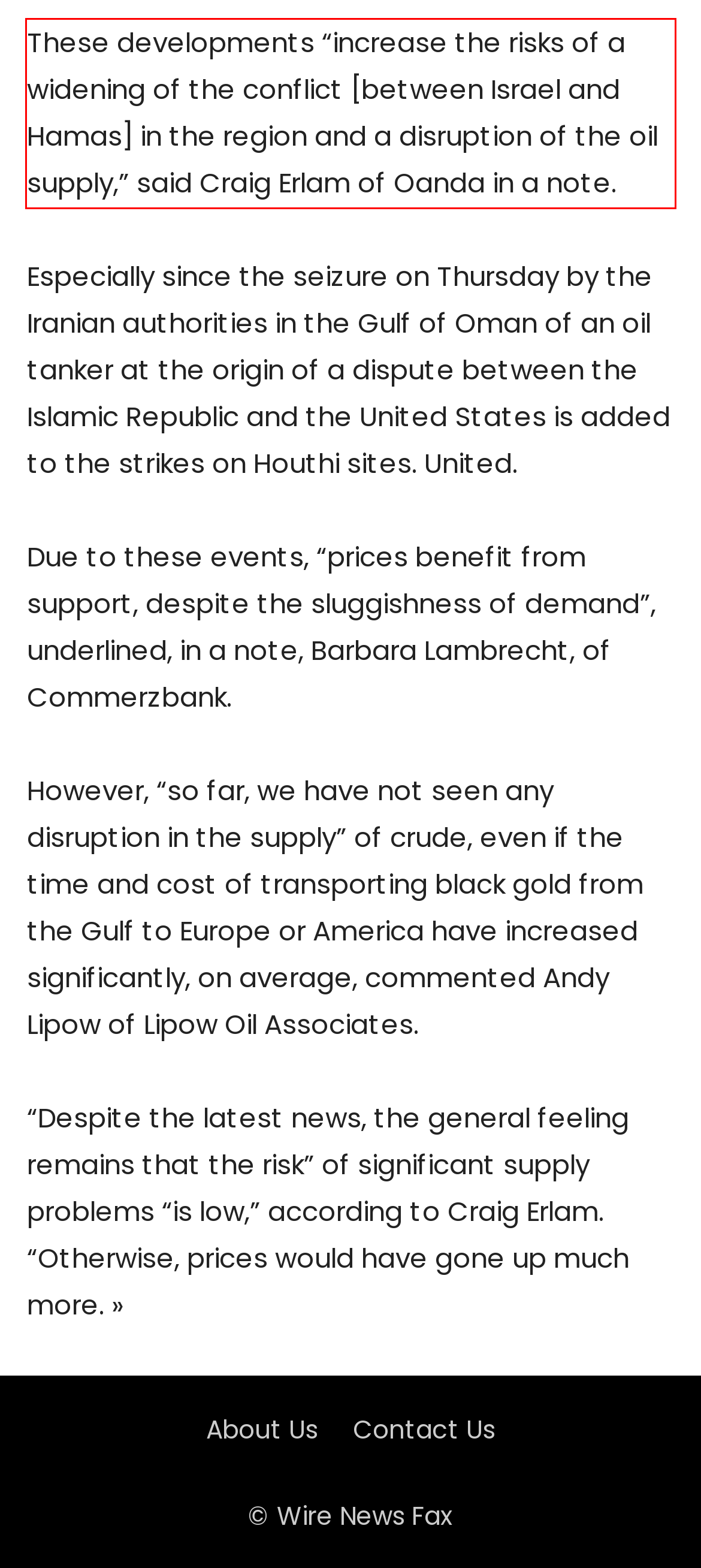You have a screenshot of a webpage with a red bounding box. Use OCR to generate the text contained within this red rectangle.

These developments “increase the risks of a widening of the conflict [between Israel and Hamas] in the region and a disruption of the oil supply,” said Craig Erlam of Oanda in a note.